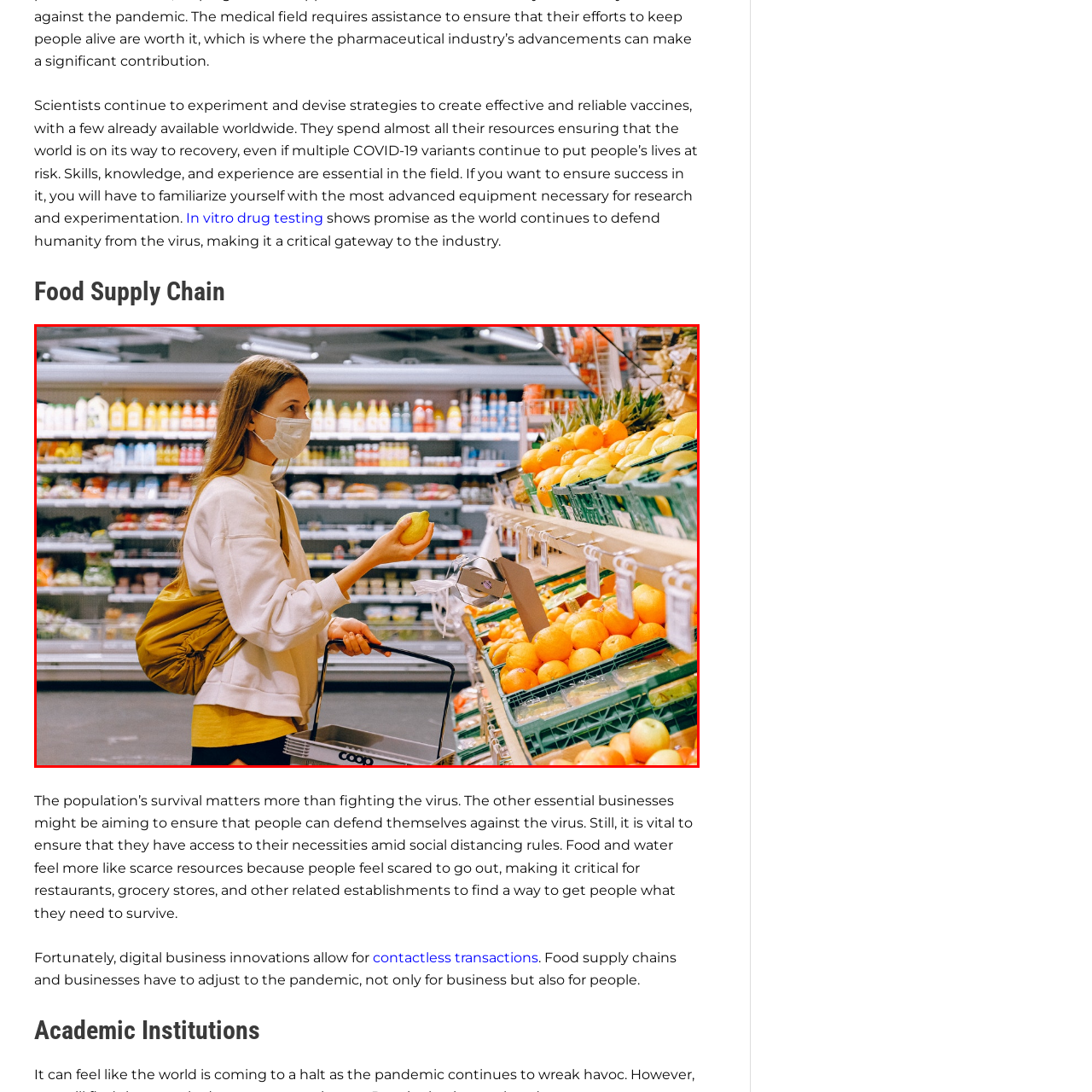Write a comprehensive caption detailing the image within the red boundary.

In a grocery store, a woman wearing a mask thoughtfully examines a yellow apple she holds in her right hand. She is dressed in a casual outfit, complete with a white sweatshirt and a yellow top. A stylish backpack rests on her left shoulder as she stands beside a vibrant display of fresh fruits. The shelves behind her are stocked with a variety of colorful beverages and produce, emphasizing the bustling environment of essential businesses during challenging times. This scene captures the importance of access to fresh food as individuals navigate their daily lives amidst ongoing safety measures.